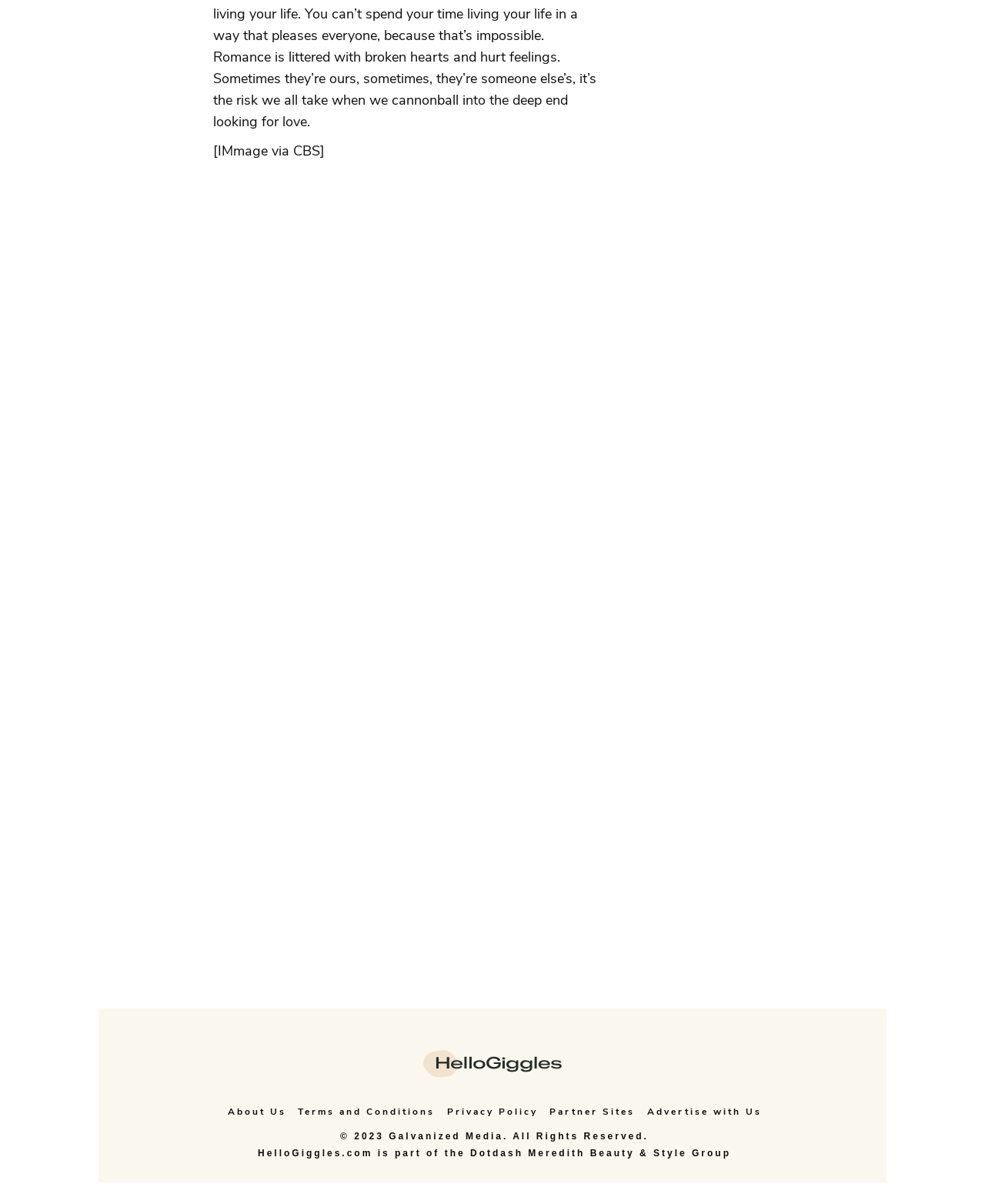Consider the image and give a detailed and elaborate answer to the question: 
What year is the copyright for?

The copyright information is located at the bottom of the page, and it states '© 2023 Galvanized Media. All Rights Reserved.', indicating that the copyright is for the year 2023.